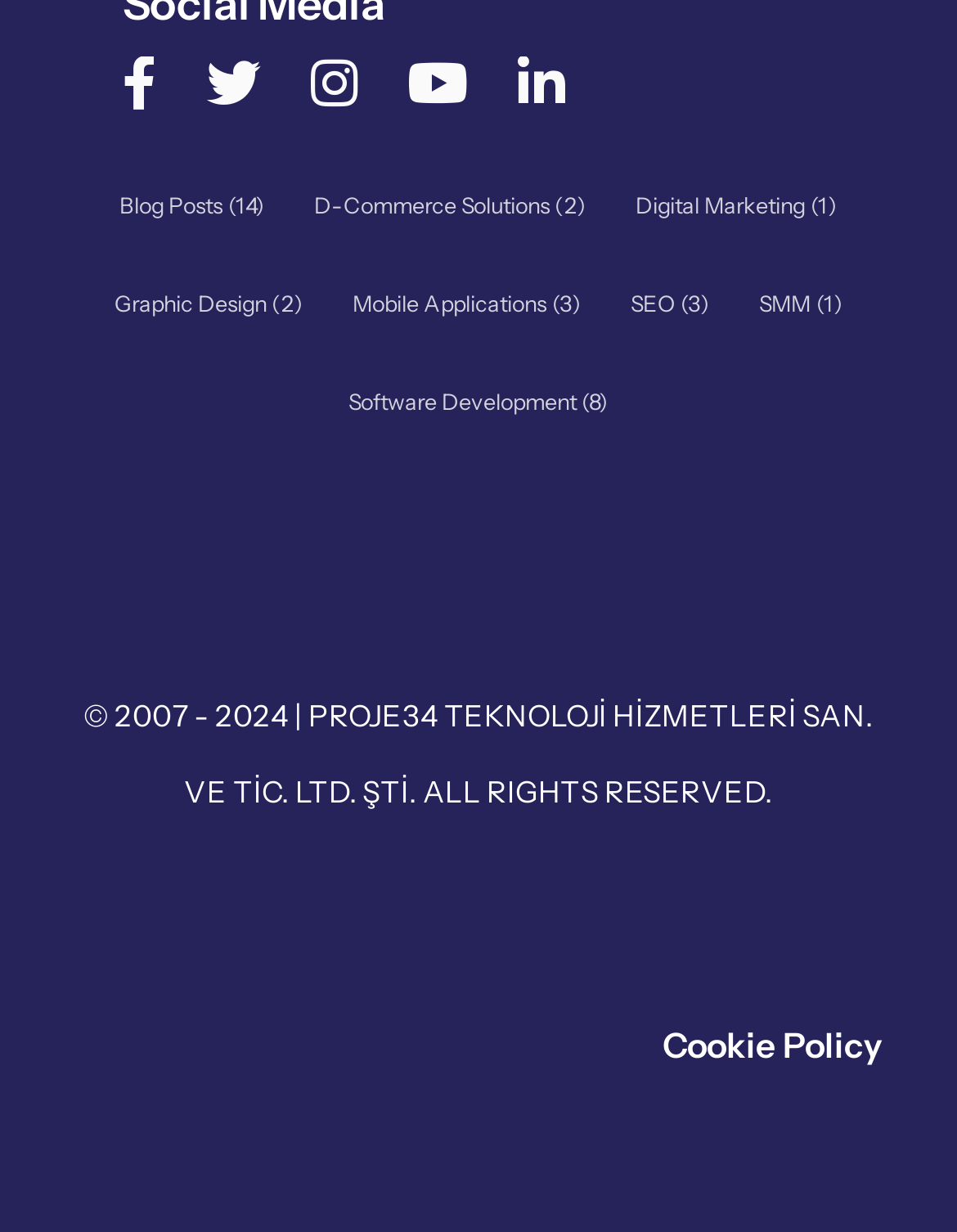How many items are there in Software Development?
Craft a detailed and extensive response to the question.

I found the link 'Software Development (8 items)' on the webpage, which indicates that there are eight items in Software Development.